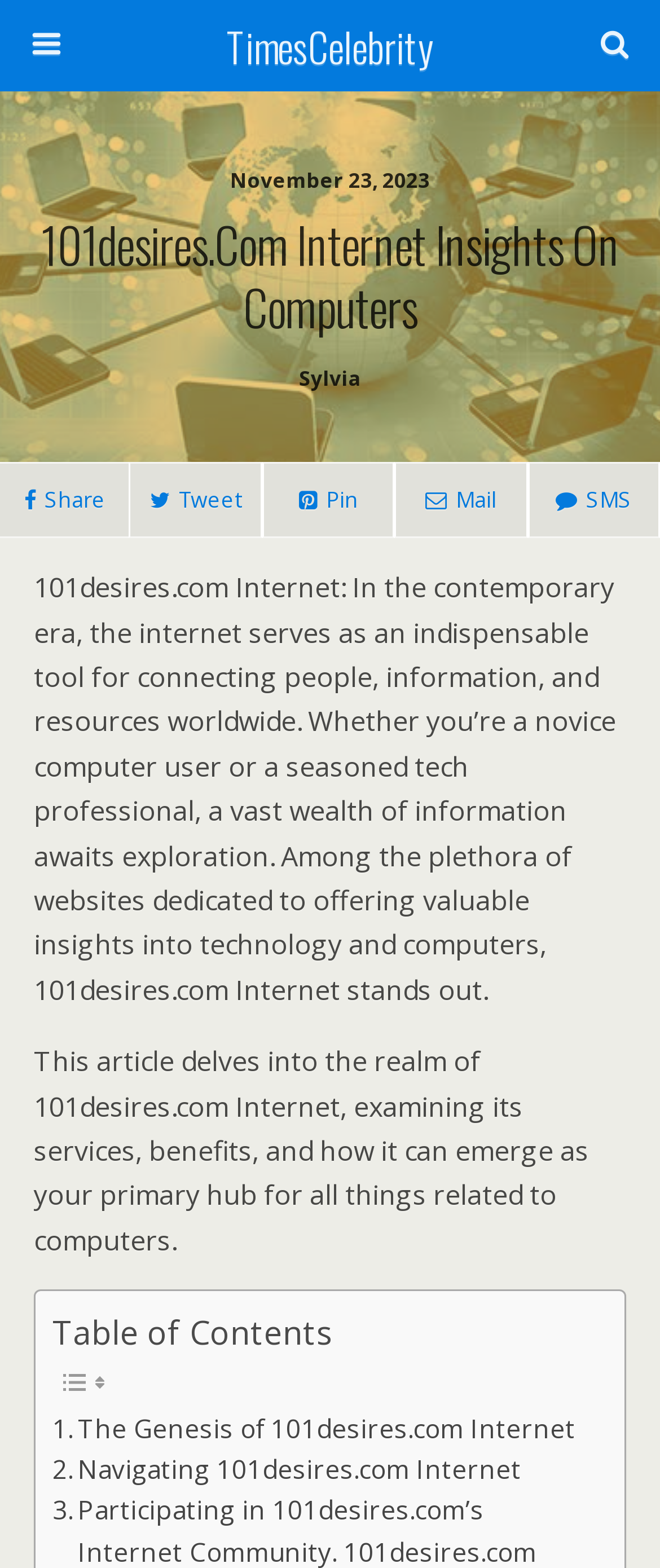How many sections are listed in the Table of Contents?
Please answer the question with as much detail and depth as you can.

I found the Table of Contents section on the webpage, which lists two sections: '. The Genesis of 101desires.com Internet' and '. Navigating 101desires.com Internet', with bounding boxes of [0.079, 0.898, 0.872, 0.924] and [0.079, 0.924, 0.79, 0.95] respectively.